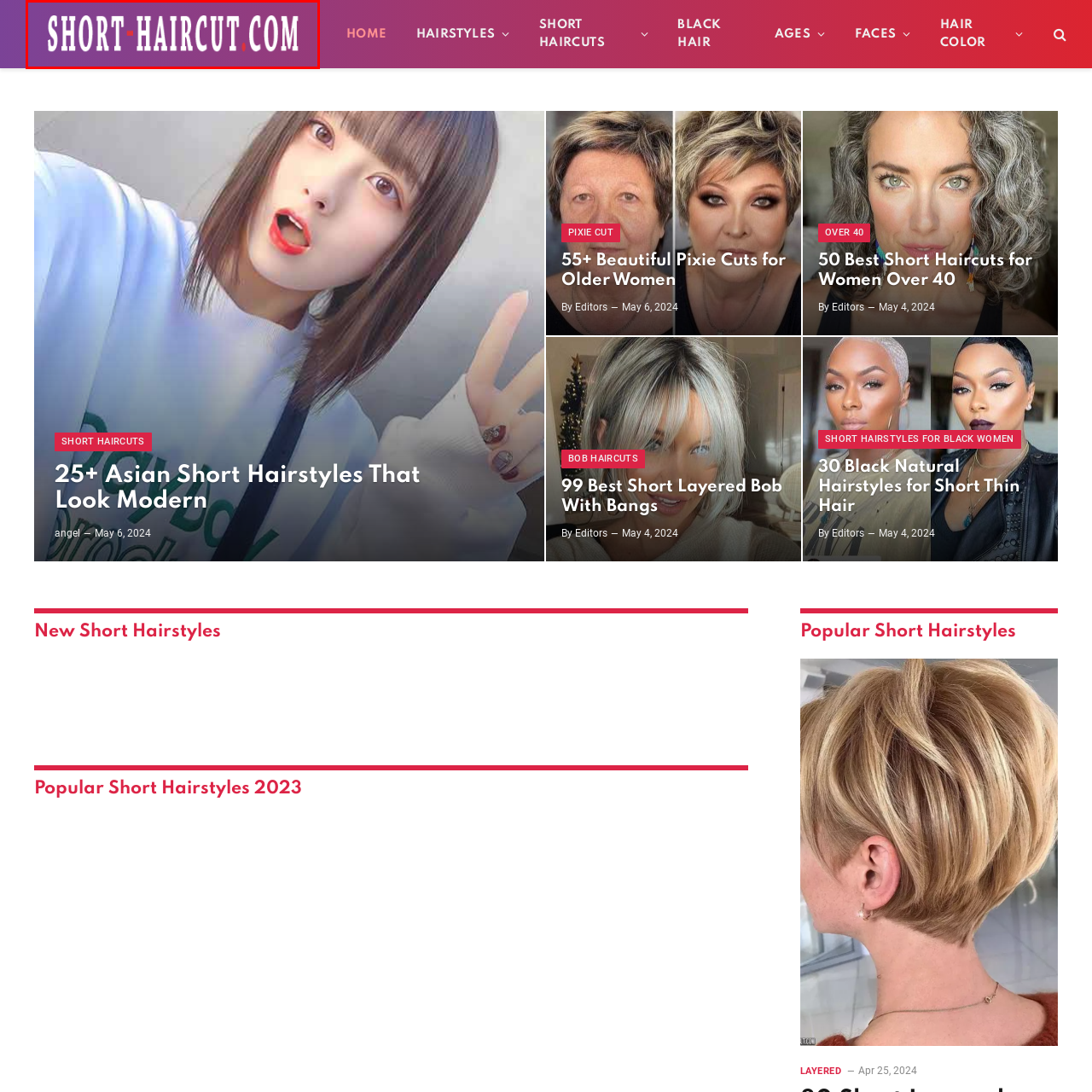Please provide a comprehensive description of the image that is enclosed within the red boundary.

The image features the title logo of the website "Short-Haircut.com," presented in bold white lettering against a vibrant gradient background that transitions from purple to pink. The text is large and prominently displayed, emphasizing the focus of the site on short hairstyles. This logo is likely intended to attract visitors seeking inspiration or information related to short haircuts and styles, making it a central piece for the website's branding and identity.